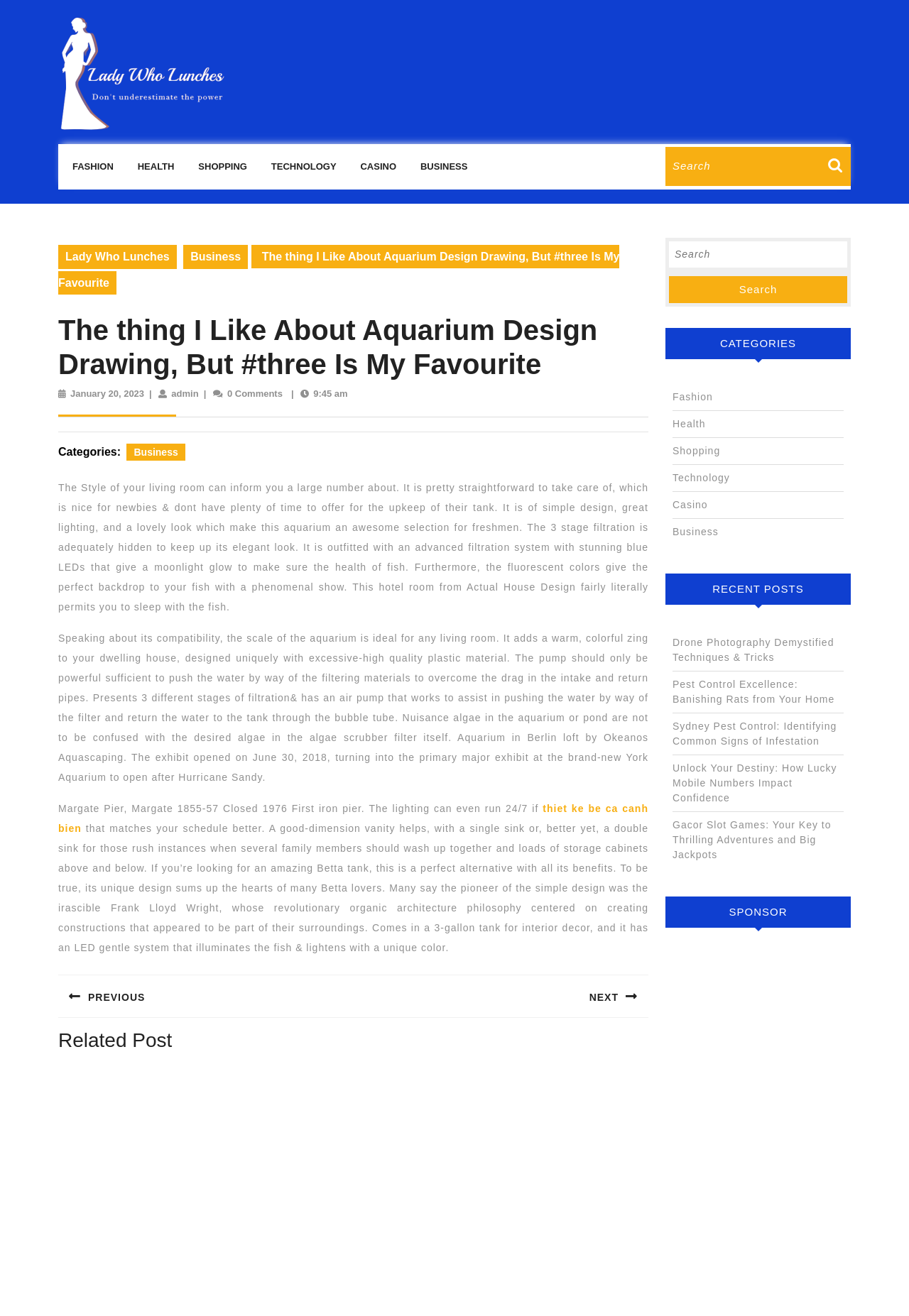Provide a brief response to the question below using a single word or phrase: 
What is the purpose of the air pump in the aquarium?

To push water through the filter and return it to the tank